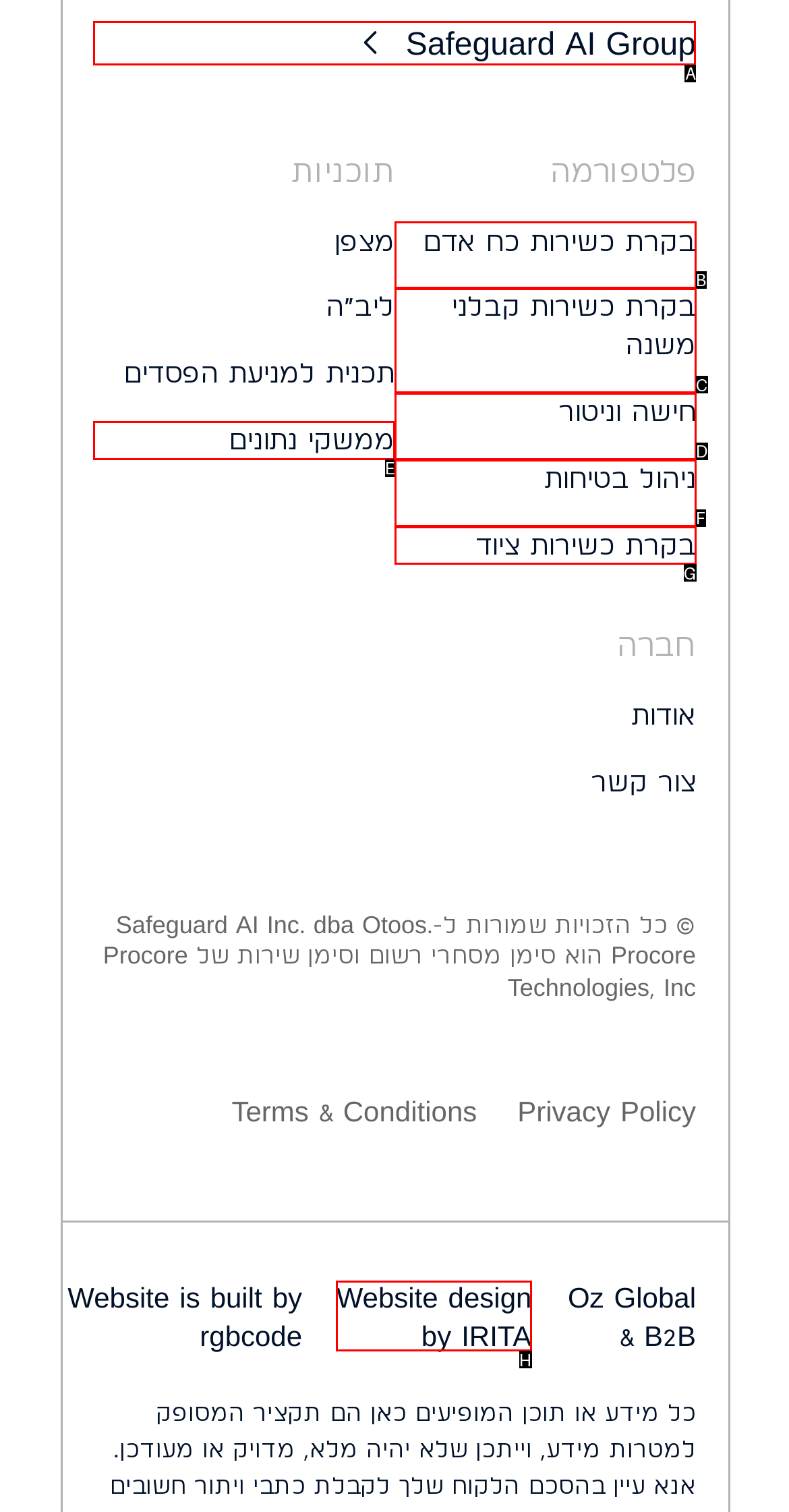Indicate the HTML element to be clicked to accomplish this task: Click on Safeguard AI Group Respond using the letter of the correct option.

A